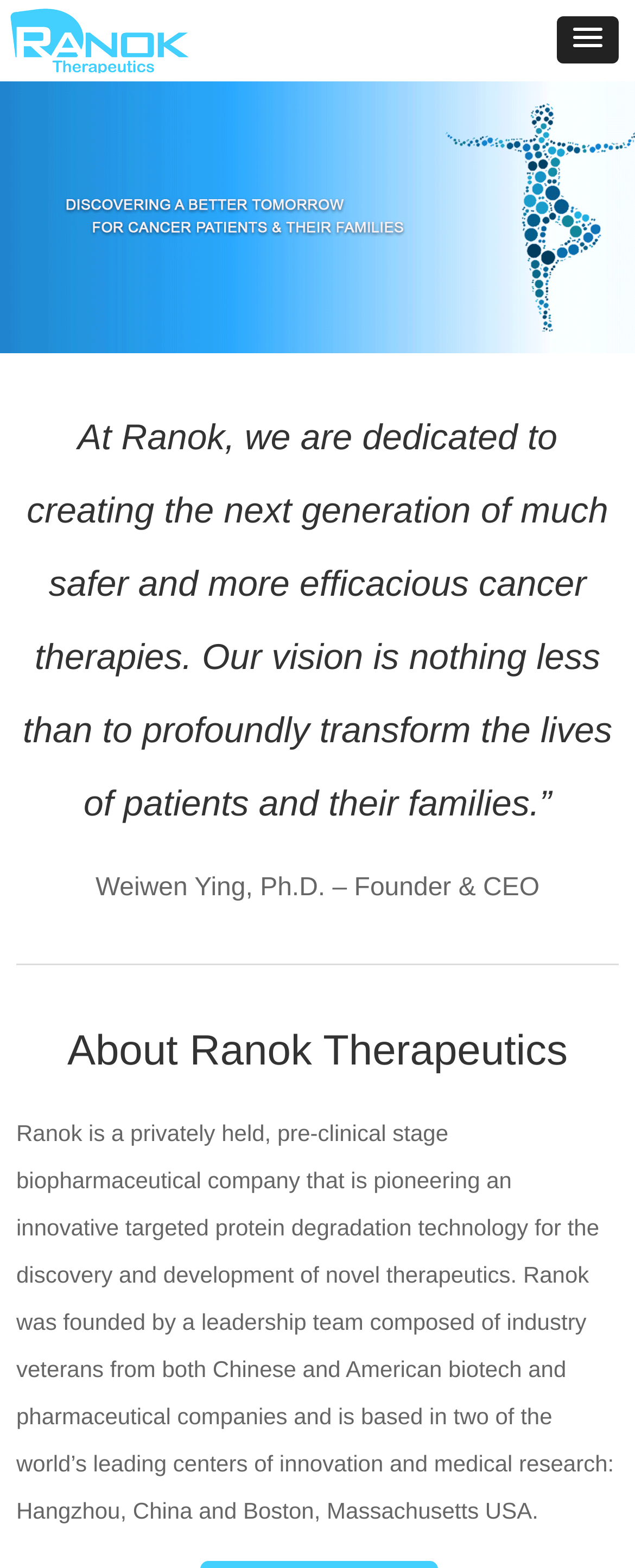Provide a thorough summary of the webpage.

The webpage is about Ranok Therapeutics Co. Ltd., a biopharmaceutical company. At the top left corner, there is a small image. On the top right corner, there is a button with a dropdown menu. Below the image, there is a paragraph of text that describes the company's vision and mission, stating that they aim to create safer and more efficacious cancer therapies. 

Below this paragraph, there is a brief section with the name and title of the founder and CEO, Weiwen Ying, Ph.D. 

Further down, there is a section with a heading "About Ranok Therapeutics" followed by a longer paragraph that provides more information about the company, including its stage, technology, leadership team, and locations.